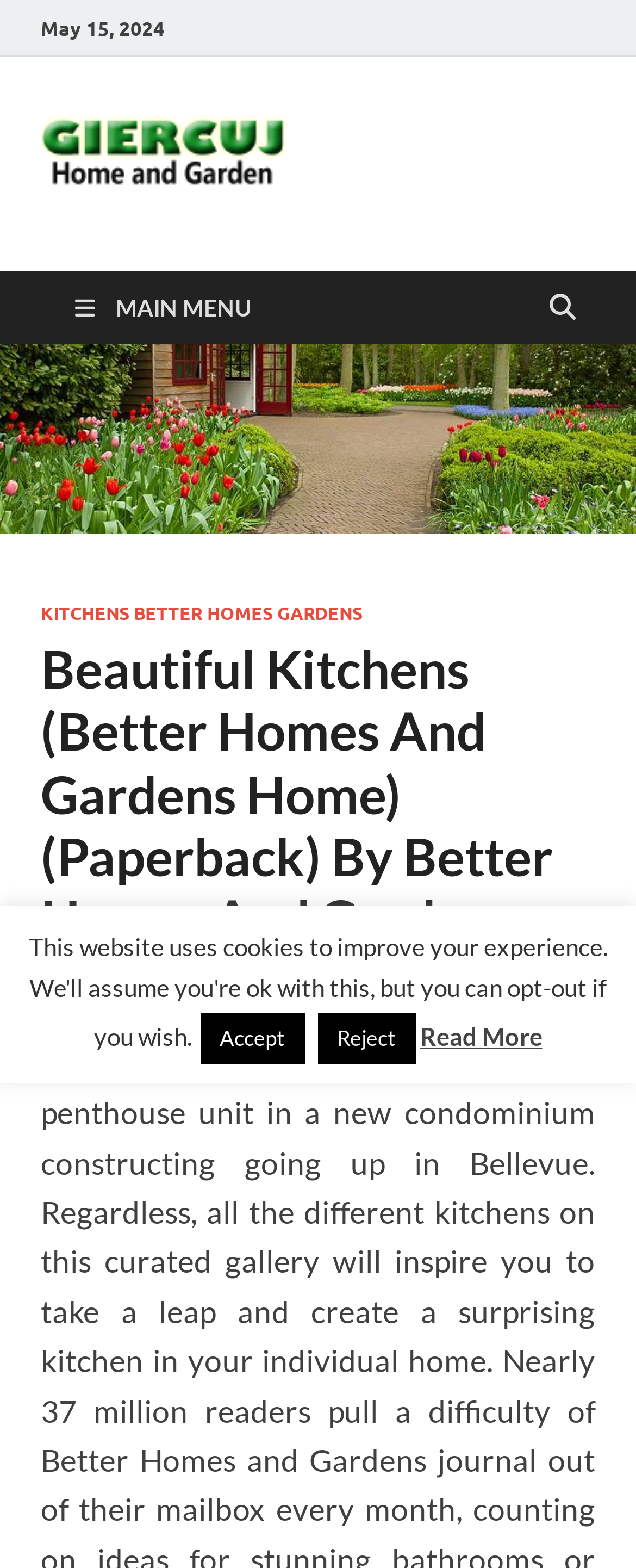Please give a one-word or short phrase response to the following question: 
What is the text on the link above the 'MAIN MENU' link?

KITCHENS BETTER HOMES GARDENS